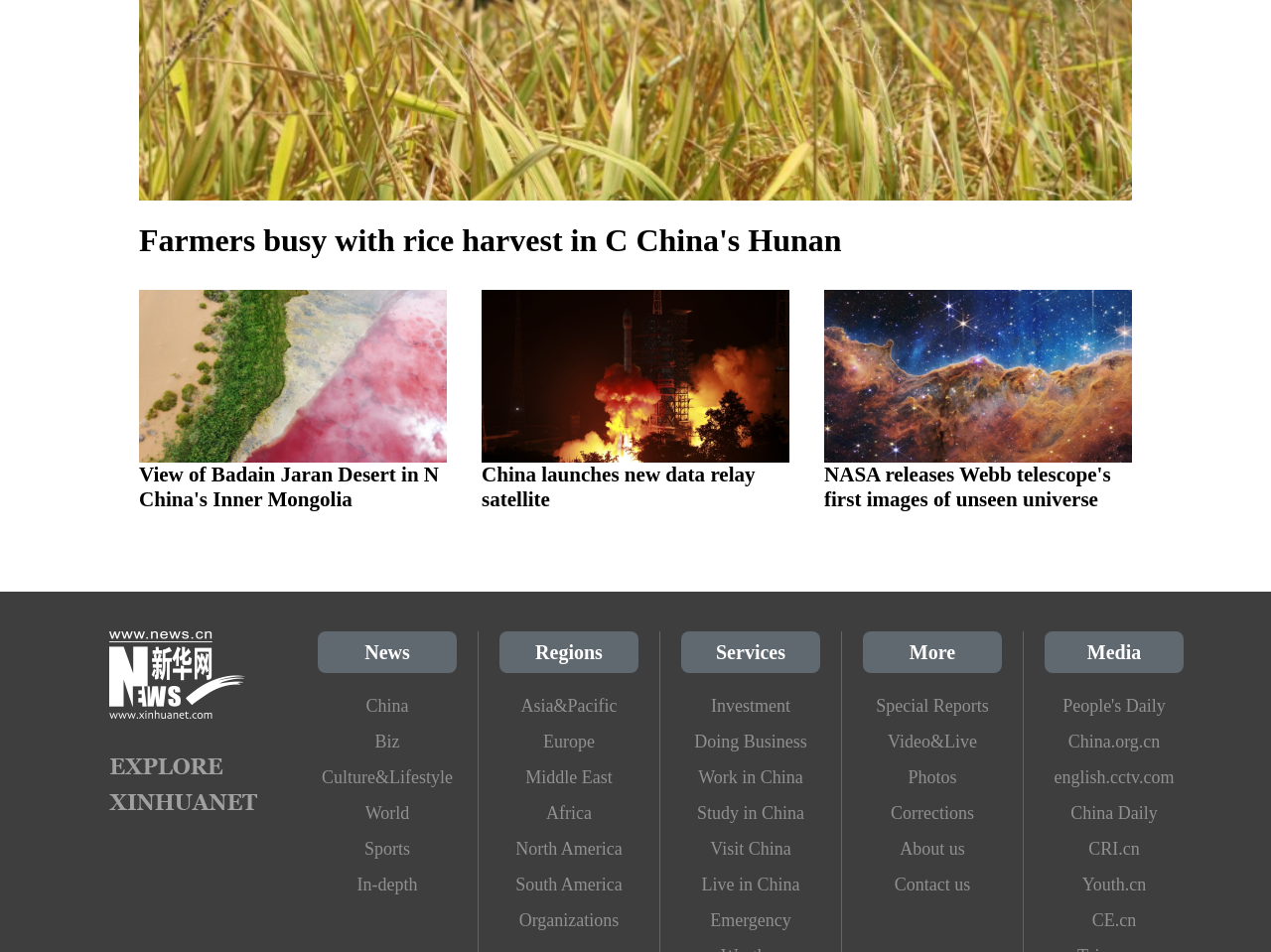From the webpage screenshot, predict the bounding box coordinates (top-left x, top-left y, bottom-right x, bottom-right y) for the UI element described here: Emergency

[0.536, 0.948, 0.645, 0.985]